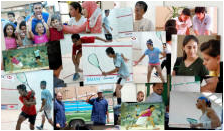Give a one-word or phrase response to the following question: What is the atmosphere of the event?

Energetic and joyful